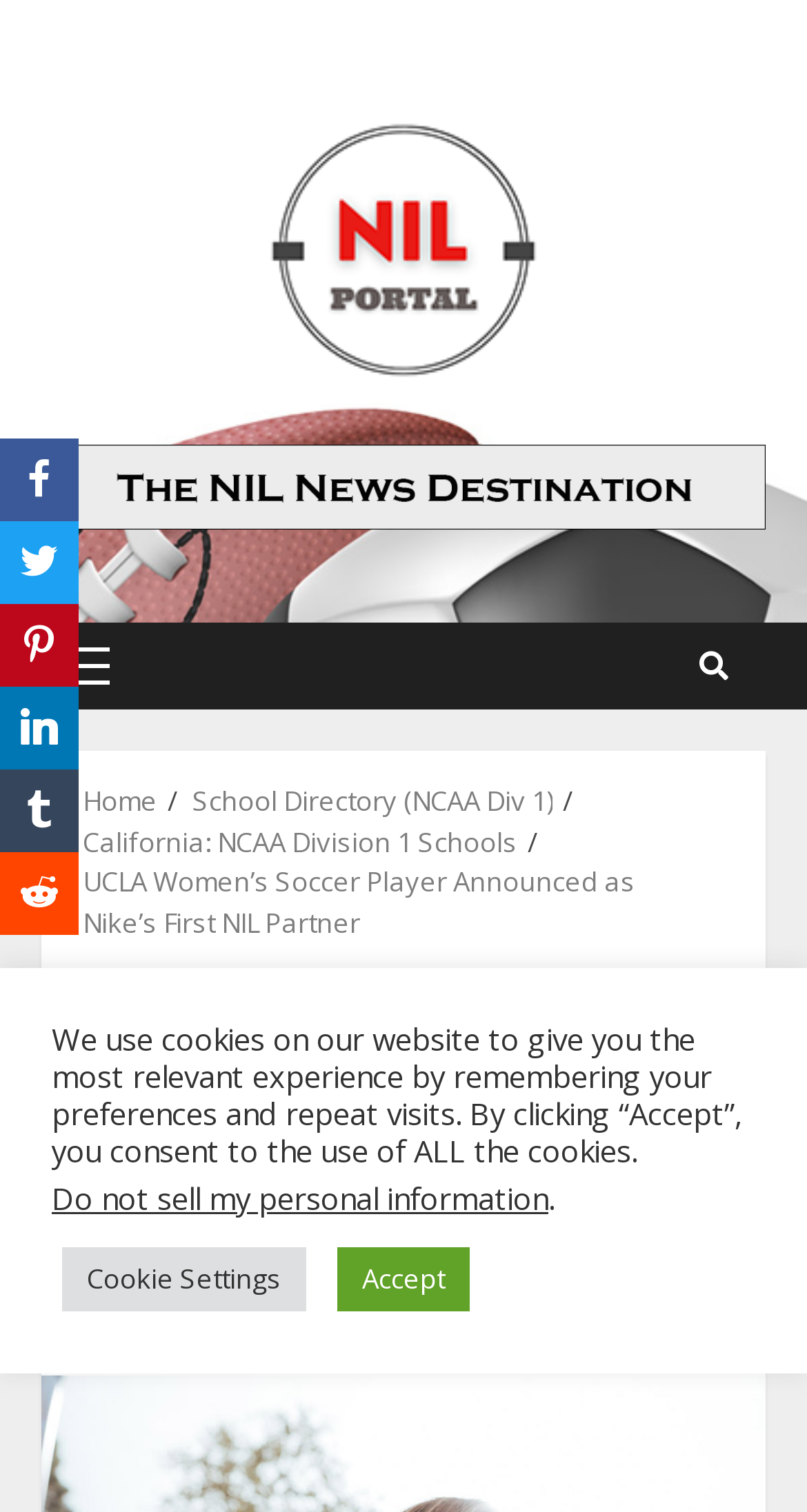Provide your answer in one word or a succinct phrase for the question: 
What is the name of the website?

NIL Portal